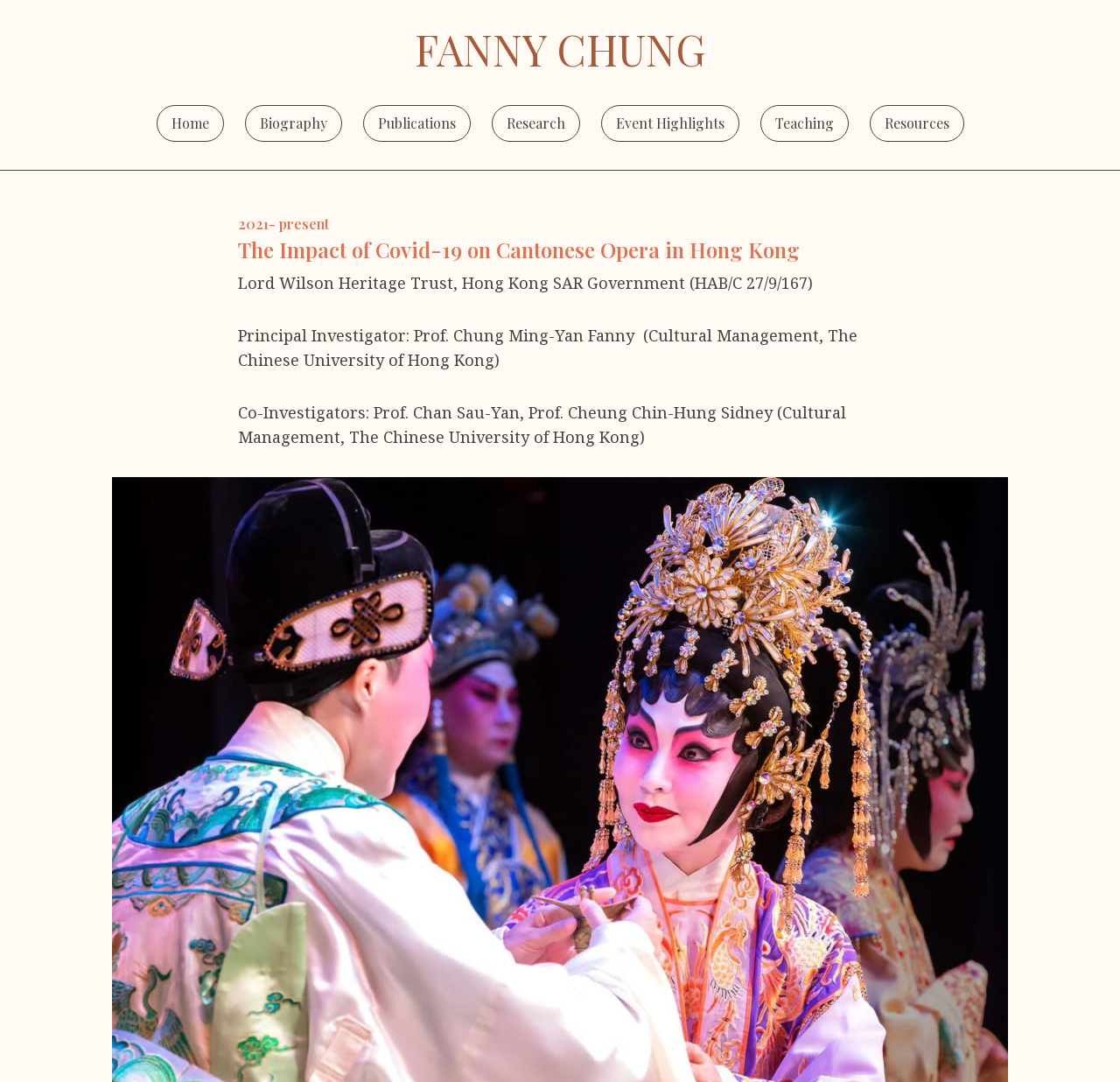Please locate the clickable area by providing the bounding box coordinates to follow this instruction: "read about research".

[0.439, 0.097, 0.518, 0.131]